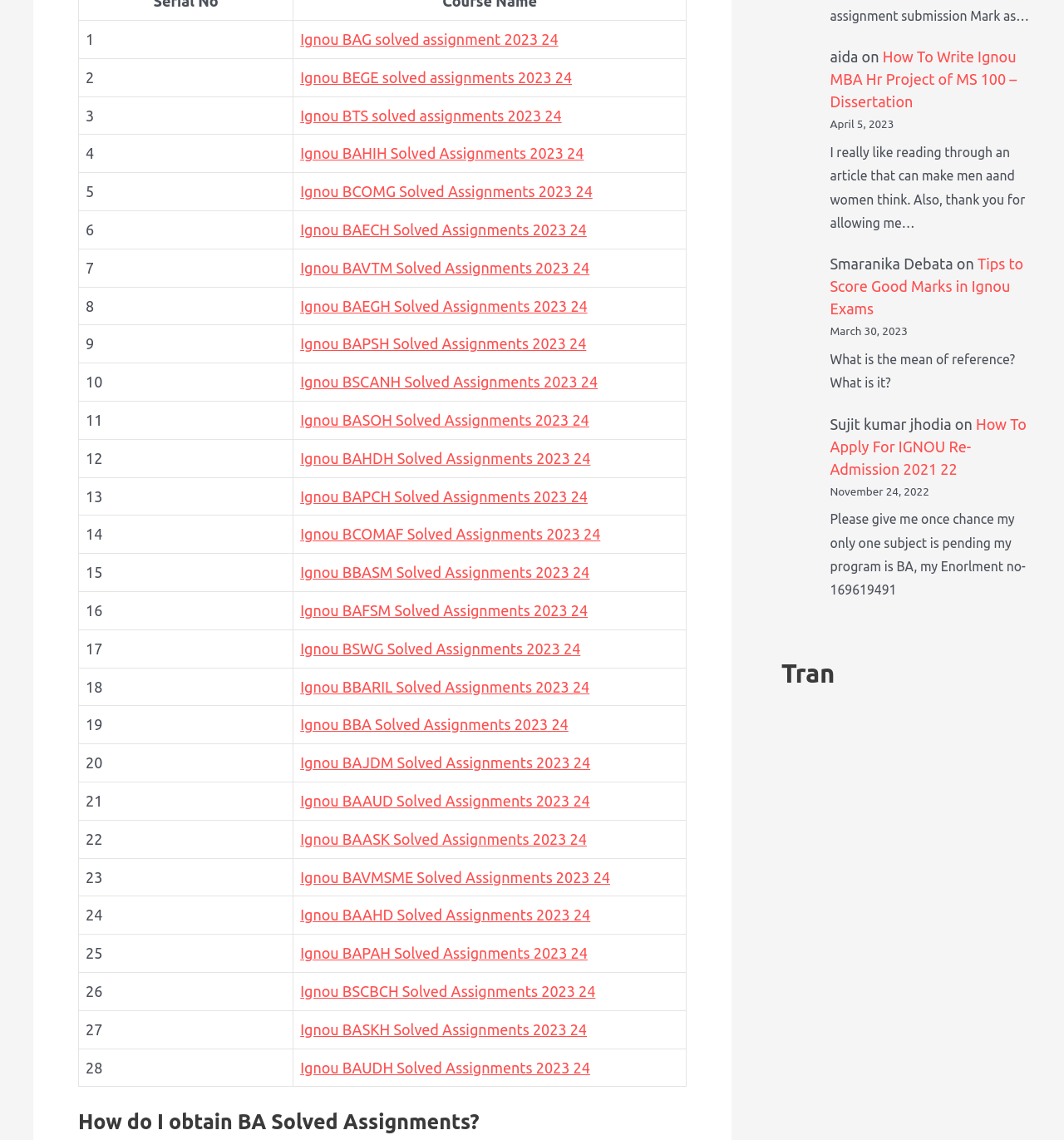Please specify the bounding box coordinates of the region to click in order to perform the following instruction: "Open Ignou BTS solved assignments 2023 24".

[0.282, 0.094, 0.528, 0.108]